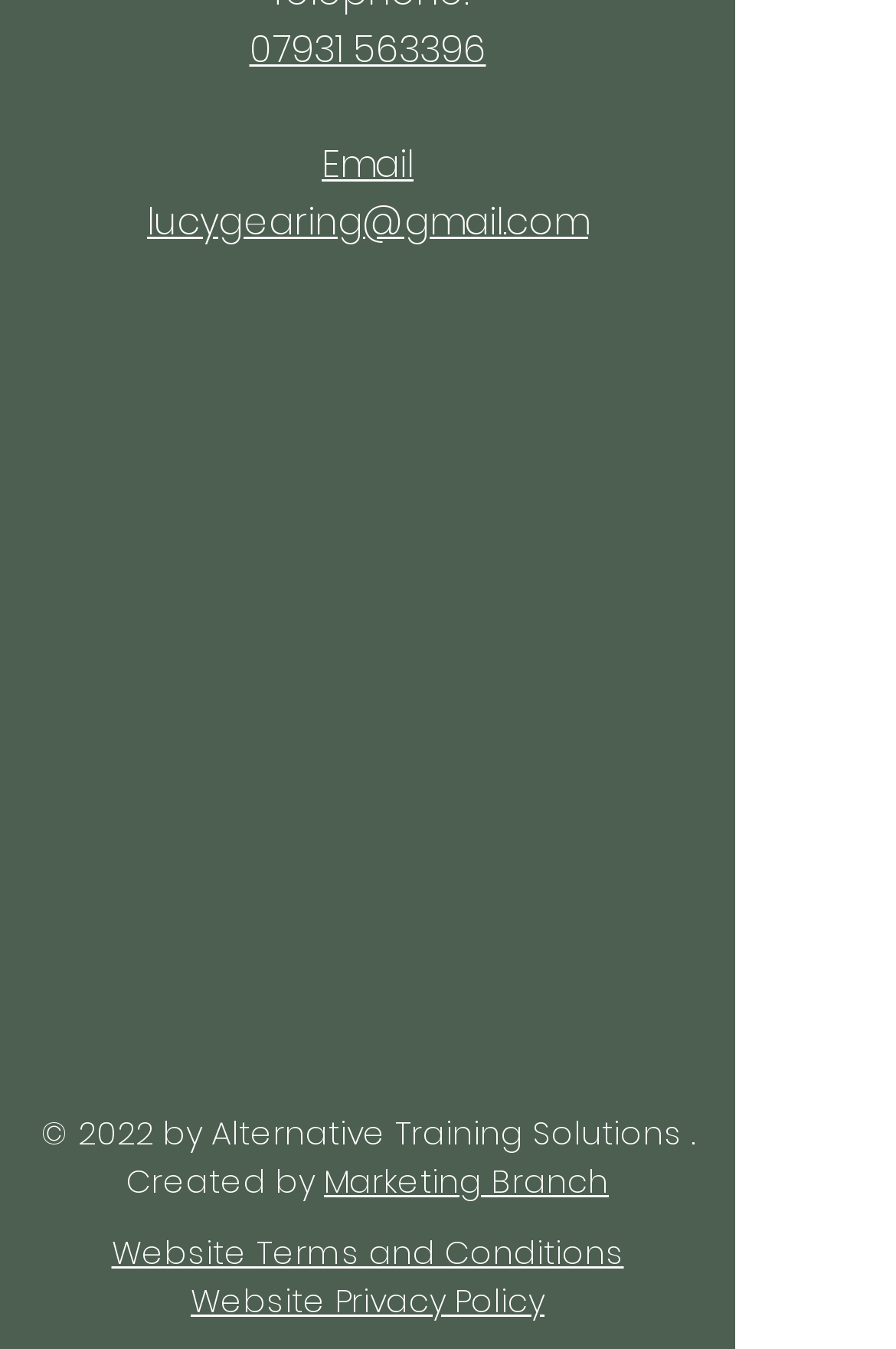Carefully examine the image and provide an in-depth answer to the question: Is the 'Marketing Branch' link located to the right of the copyright text?

I compared the x1 and x2 coordinates of the 'Marketing Branch' link element and the copyright text element. Since the x1 value of the 'Marketing Branch' element is greater than the x2 value of the copyright text element, it means the 'Marketing Branch' link is located to the right of the copyright text.